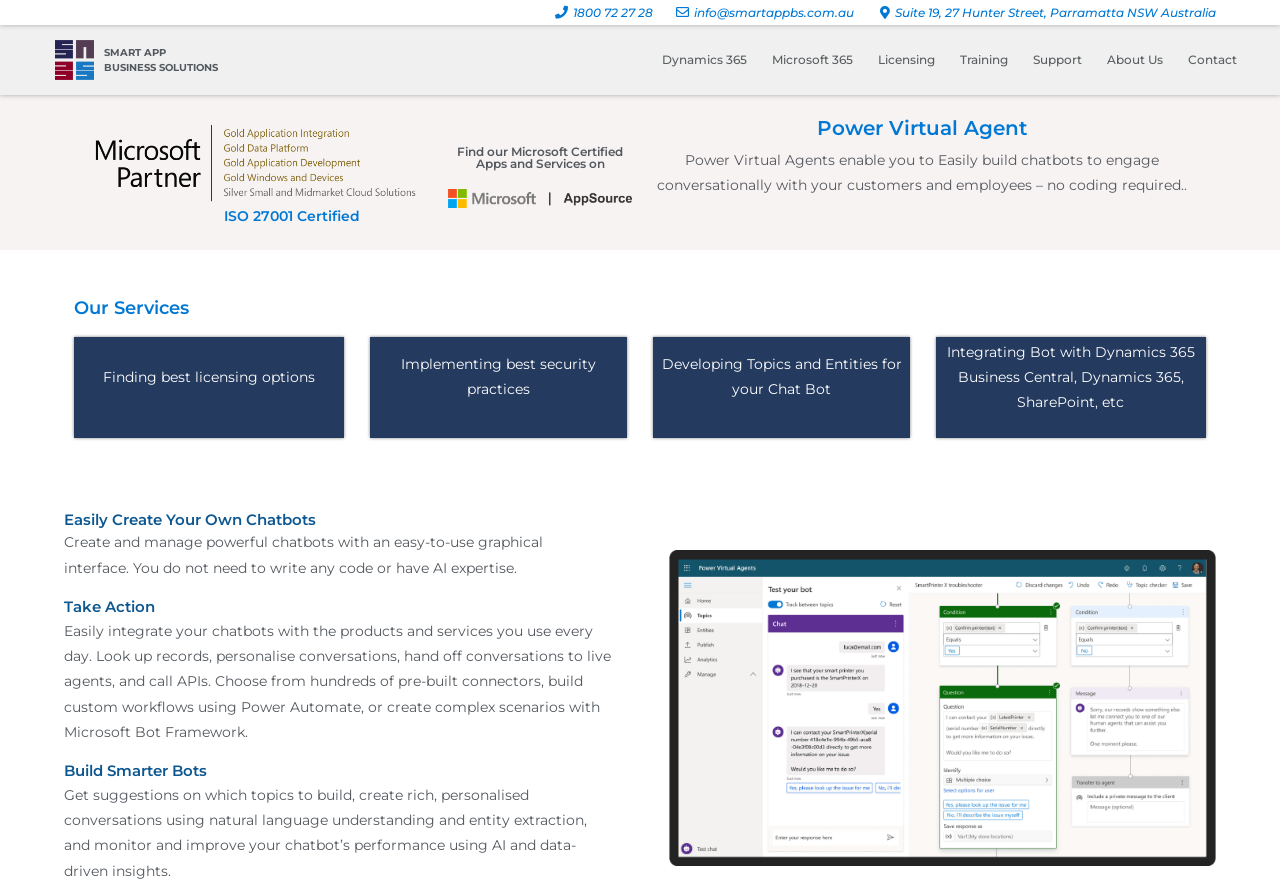What is the company's location?
Based on the image, please offer an in-depth response to the question.

I found the company's location by looking at the top section of the webpage, where the contact information is usually displayed. The location is listed as Suite 19, 27 Hunter Street, Parramatta NSW Australia.